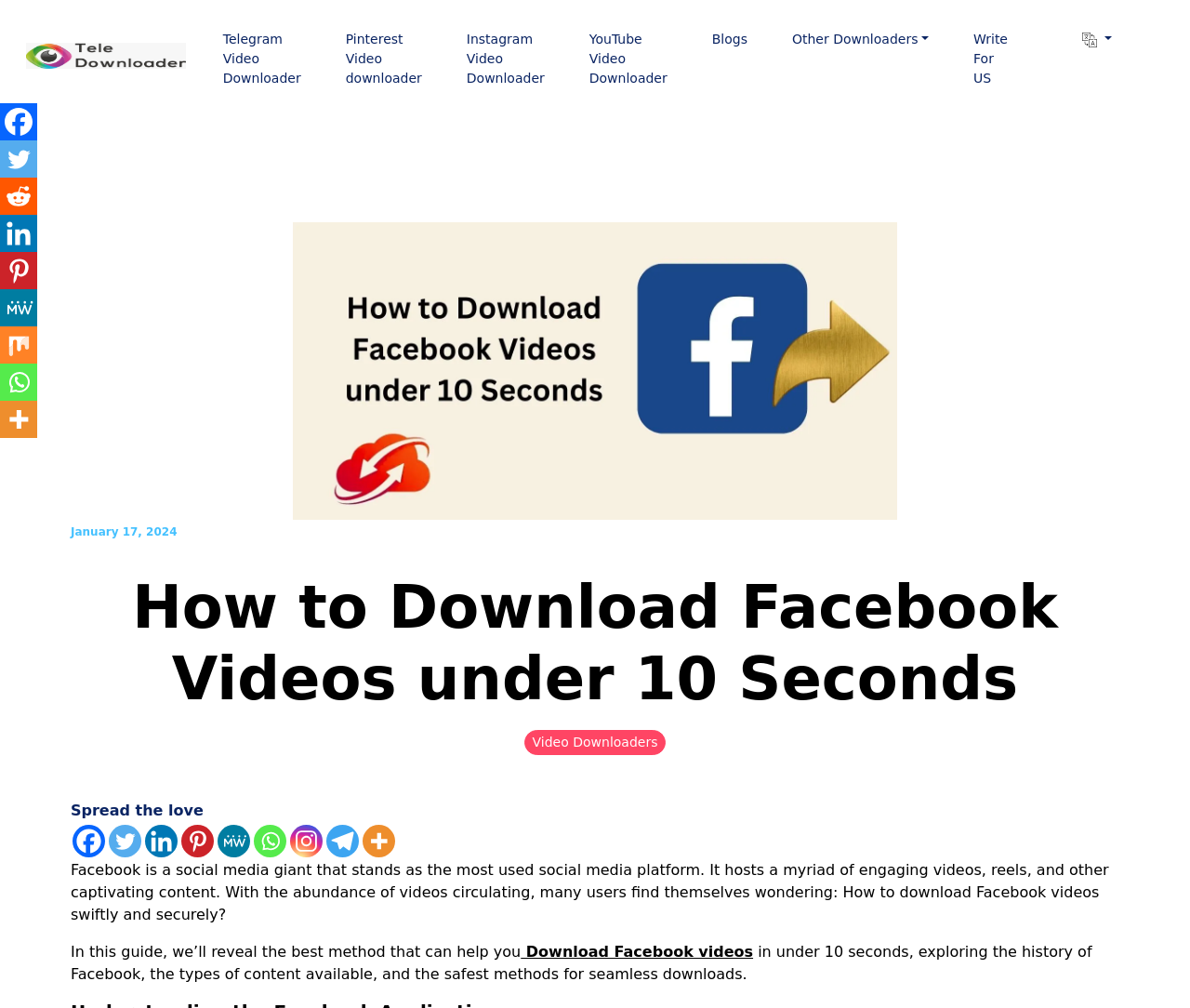What is the purpose of the guide?
Provide a well-explained and detailed answer to the question.

The guide aims to reveal the best method to download Facebook videos swiftly and securely, and it explores the history of Facebook, the types of content available, and the safest methods for seamless downloads.